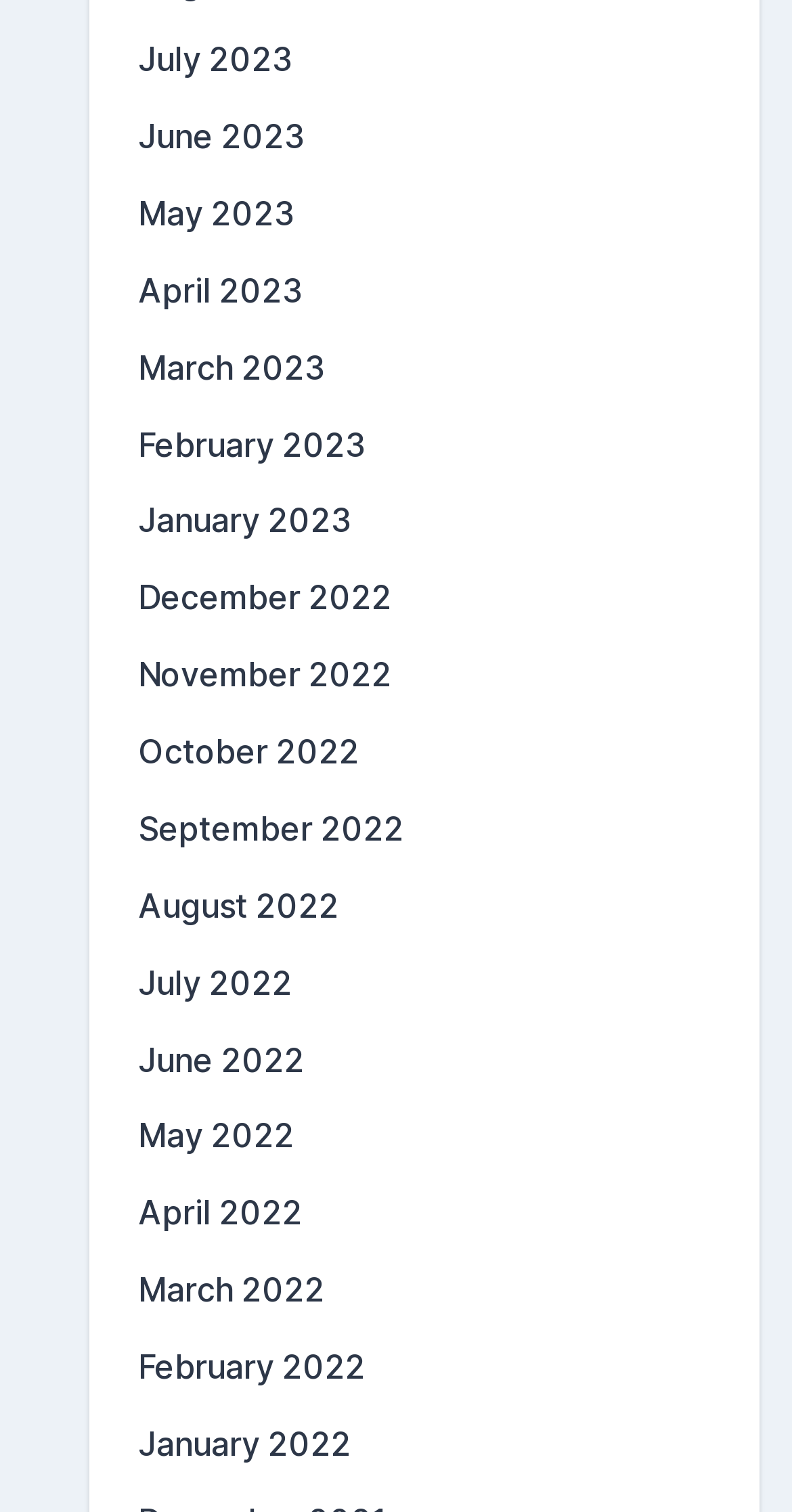What is the pattern of the link text? Refer to the image and provide a one-word or short phrase answer.

Month and year